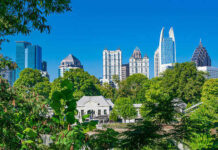Answer the question in a single word or phrase:
What type of buildings are visible in the background?

Skyscrapers